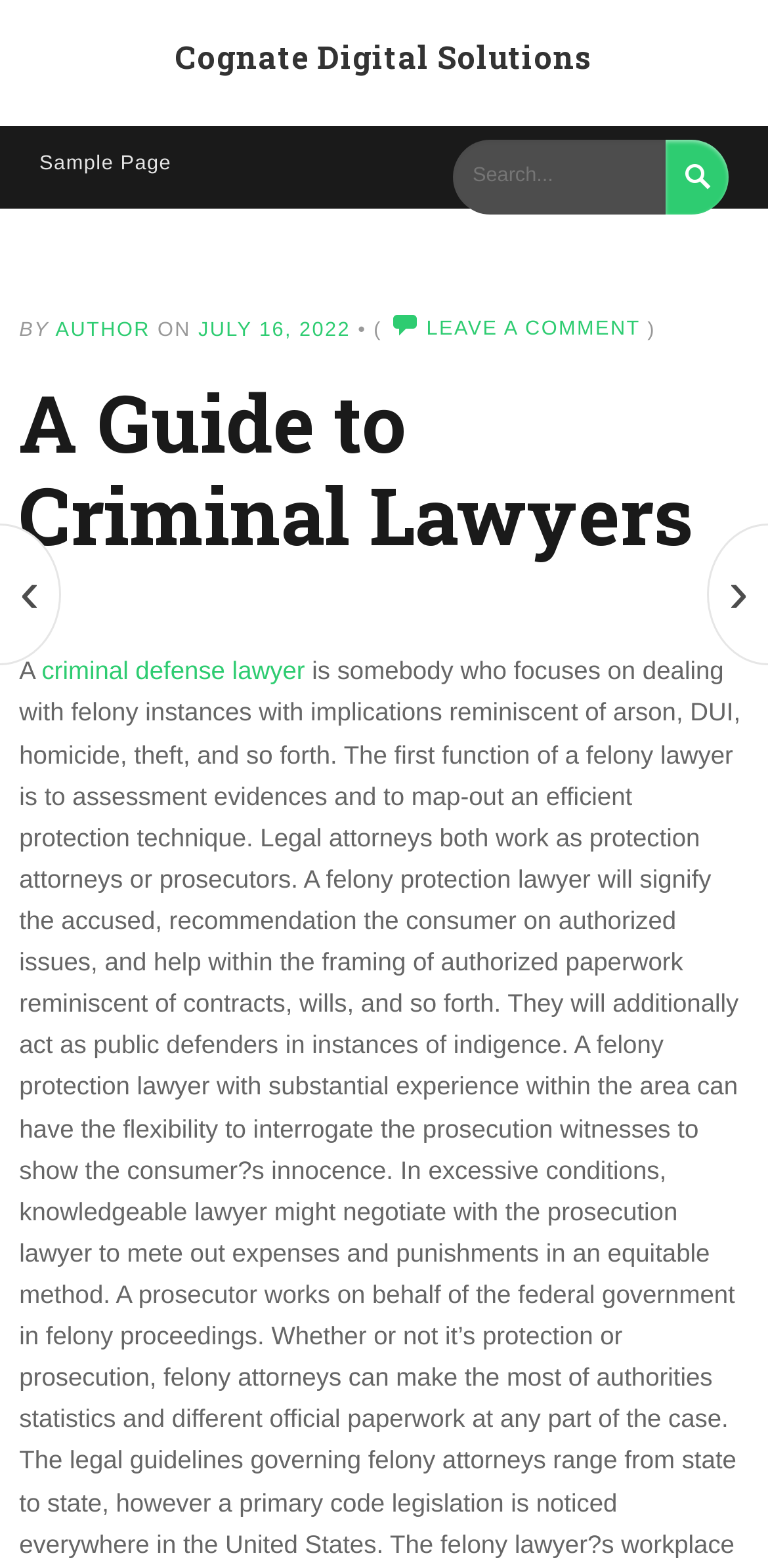Locate the bounding box coordinates of the area you need to click to fulfill this instruction: 'search for something'. The coordinates must be in the form of four float numbers ranging from 0 to 1: [left, top, right, bottom].

[0.59, 0.089, 0.867, 0.137]